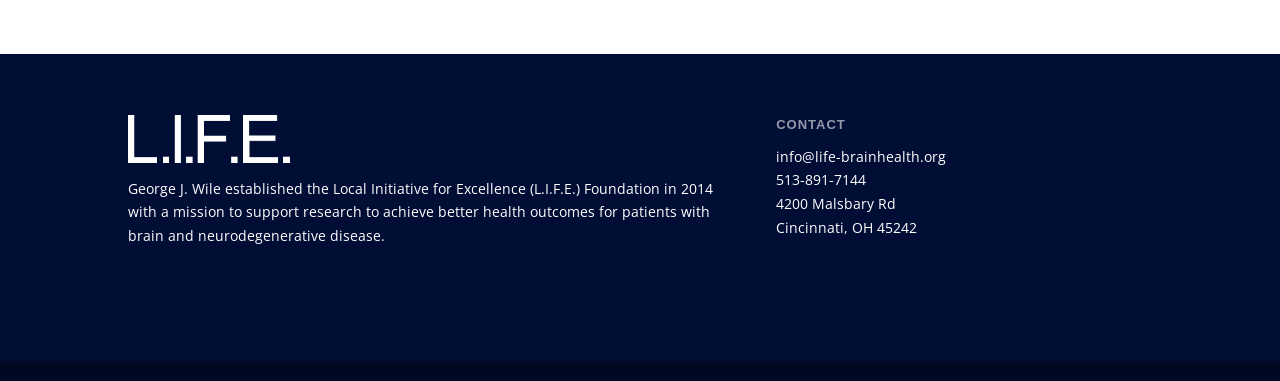What is the mission of L.I.F.E. Foundation?
Provide a detailed answer to the question, using the image to inform your response.

According to the StaticText element with OCR text 'George J. Wile established the Local Initiative for Excellence (L.I.F.E.) Foundation in 2014 with a mission to support research to achieve better health outcomes for patients with brain and neurodegenerative disease.', the mission of L.I.F.E. Foundation is to support research to achieve better health outcomes for patients with brain and neurodegenerative disease.